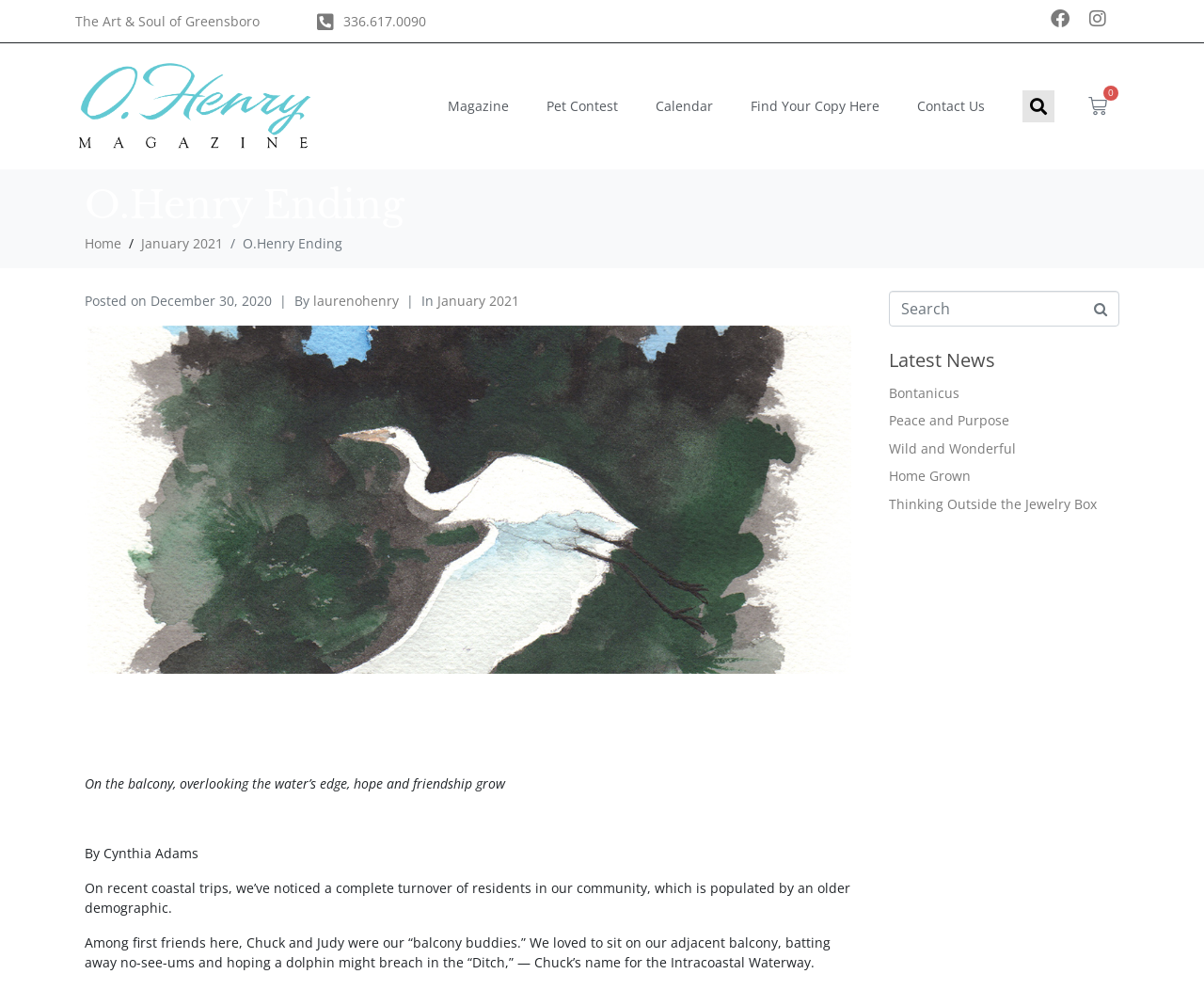Please locate the bounding box coordinates of the element that needs to be clicked to achieve the following instruction: "View the 'Catalog'". The coordinates should be four float numbers between 0 and 1, i.e., [left, top, right, bottom].

None